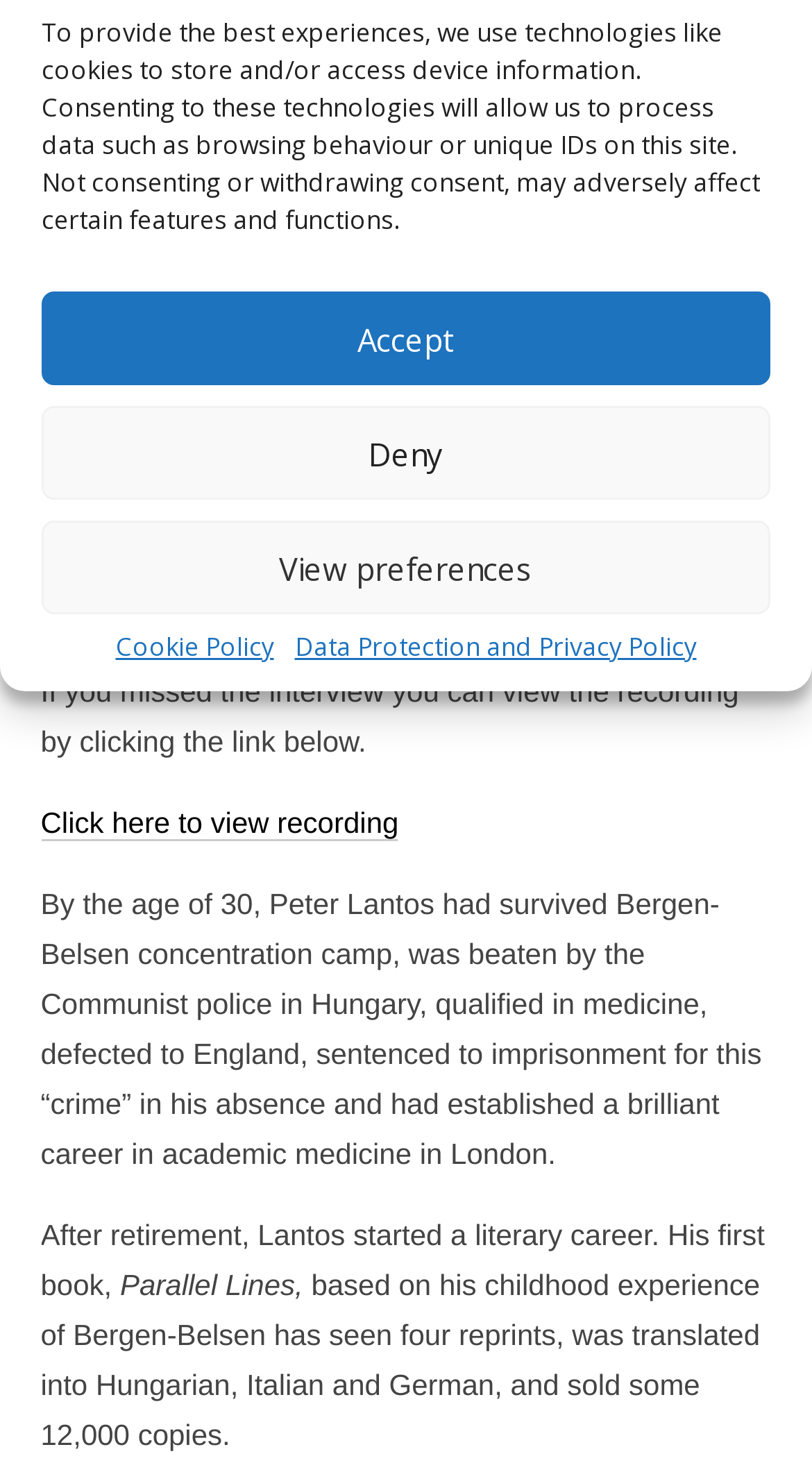From the element description: "Click here to view recording", extract the bounding box coordinates of the UI element. The coordinates should be expressed as four float numbers between 0 and 1, in the order [left, top, right, bottom].

[0.05, 0.551, 0.491, 0.575]